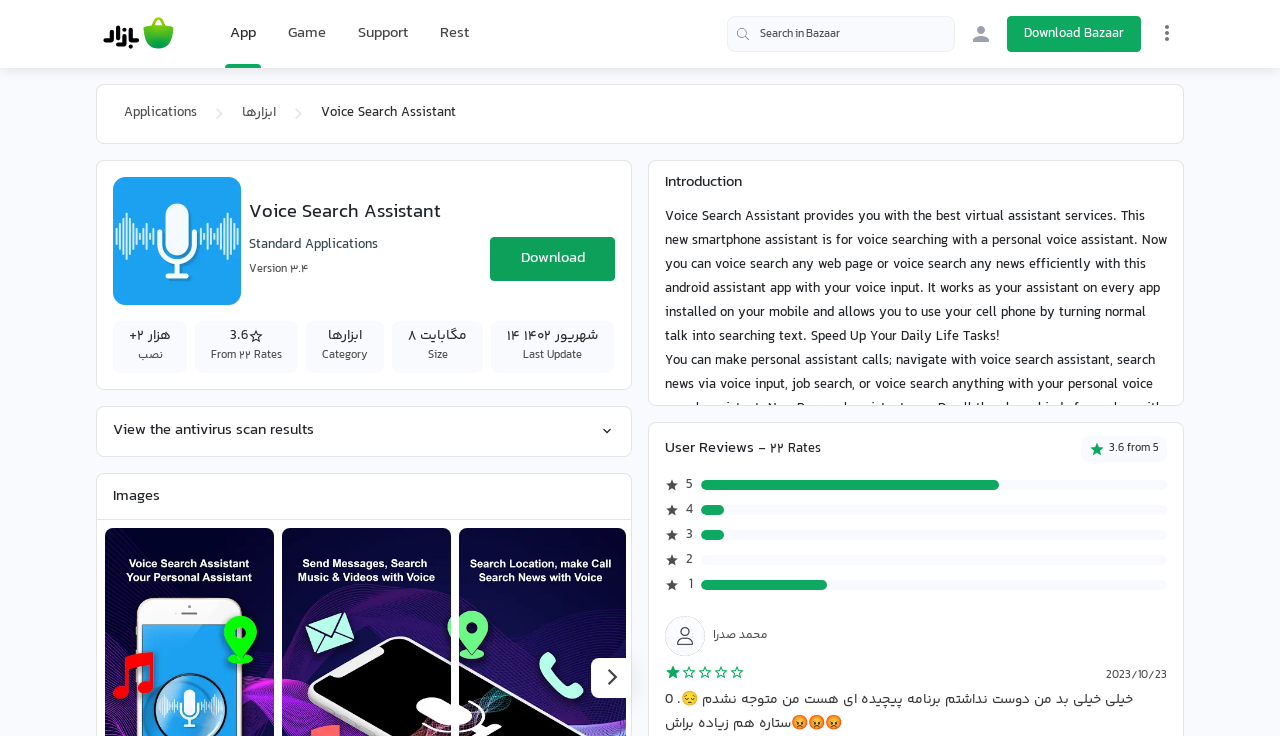Specify the bounding box coordinates of the area to click in order to execute this command: 'Open Settings Menu'. The coordinates should consist of four float numbers ranging from 0 to 1, and should be formatted as [left, top, right, bottom].

[0.898, 0.02, 0.926, 0.069]